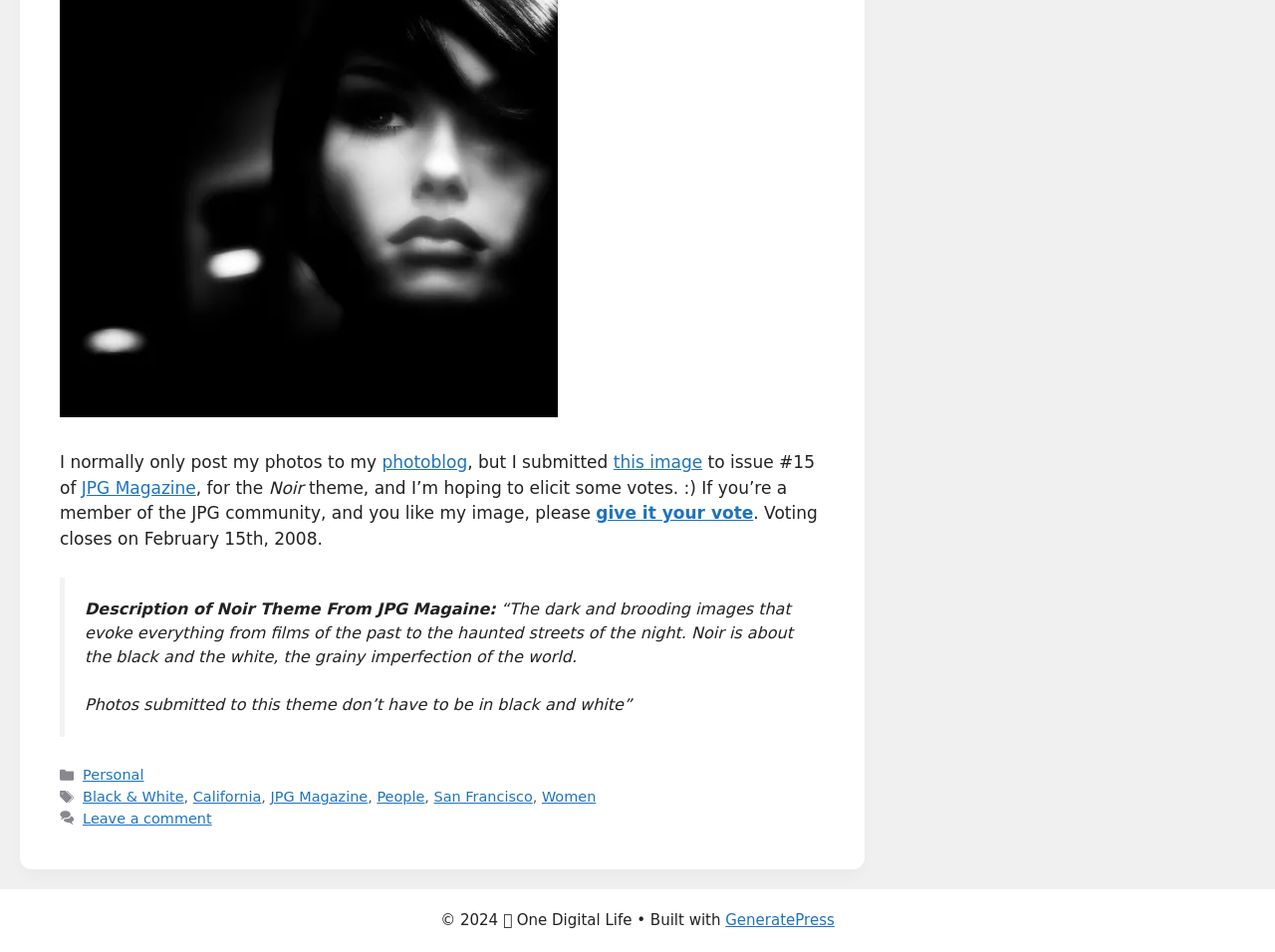Determine the bounding box coordinates of the UI element described below. Use the format (top-left x, top-left y, bottom-right x, bottom-right y) with floating point numbers between 0 and 1: Black & White

[0.065, 0.829, 0.144, 0.845]